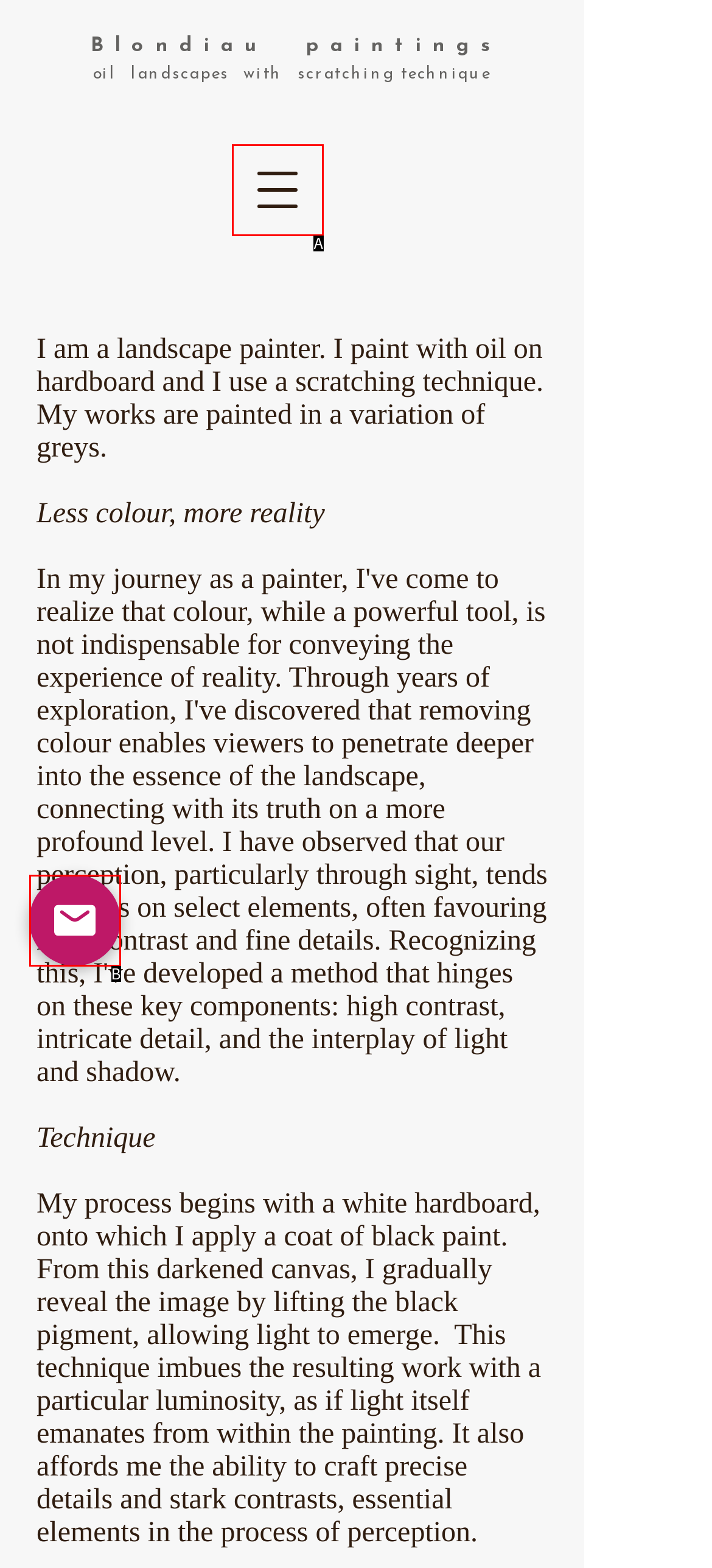Which option is described as follows: Email
Answer with the letter of the matching option directly.

B